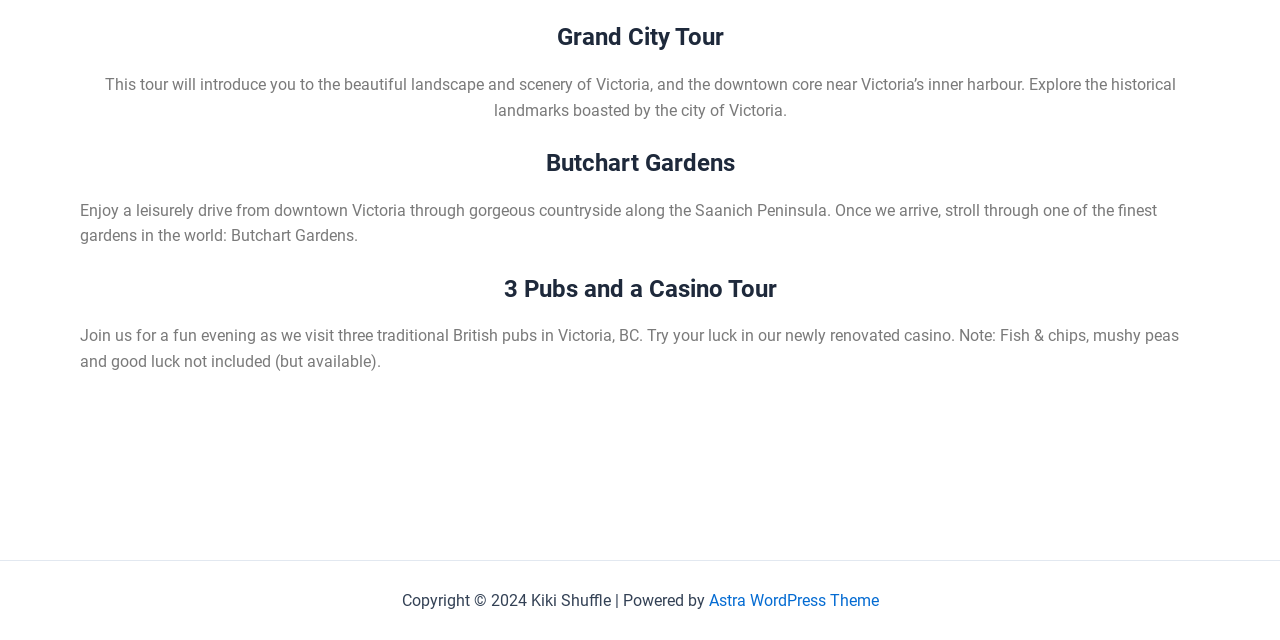Using the element description Astra WordPress Theme, predict the bounding box coordinates for the UI element. Provide the coordinates in (top-left x, top-left y, bottom-right x, bottom-right y) format with values ranging from 0 to 1.

[0.554, 0.923, 0.686, 0.953]